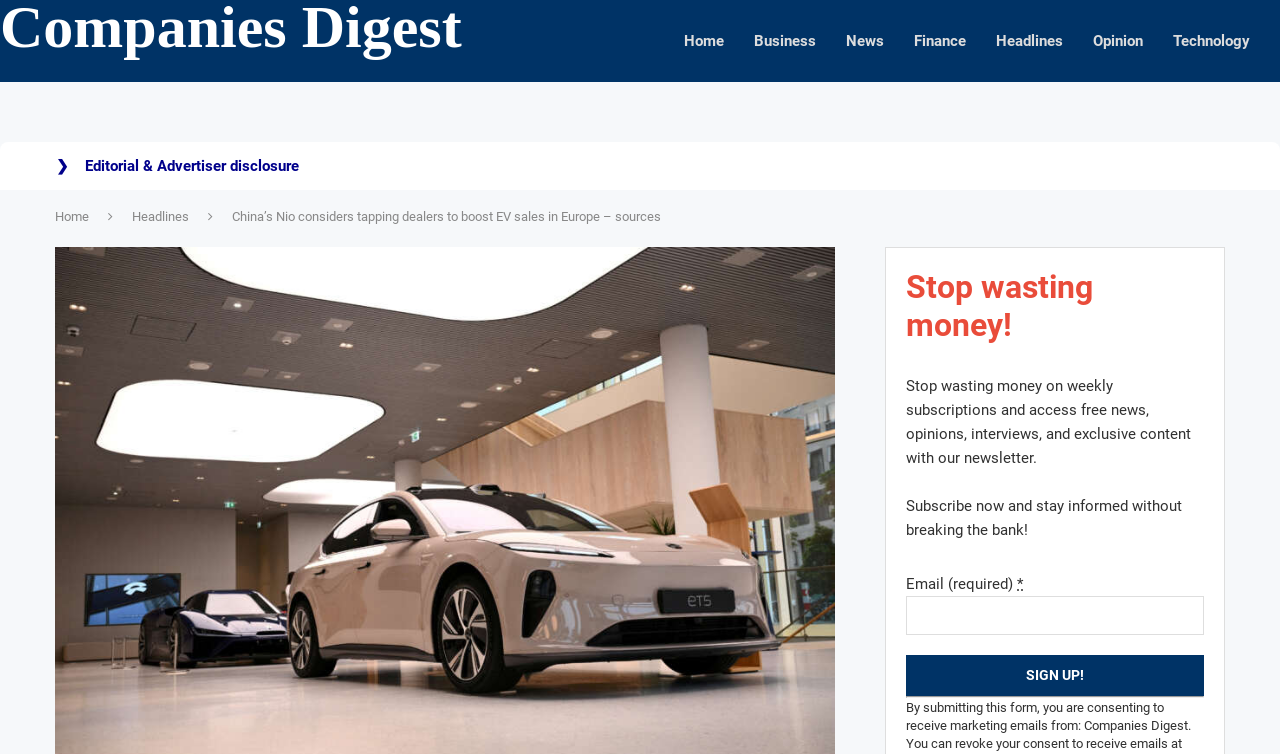Find the bounding box coordinates of the area to click in order to follow the instruction: "Click on the 'Headlines' link".

[0.778, 0.001, 0.83, 0.107]